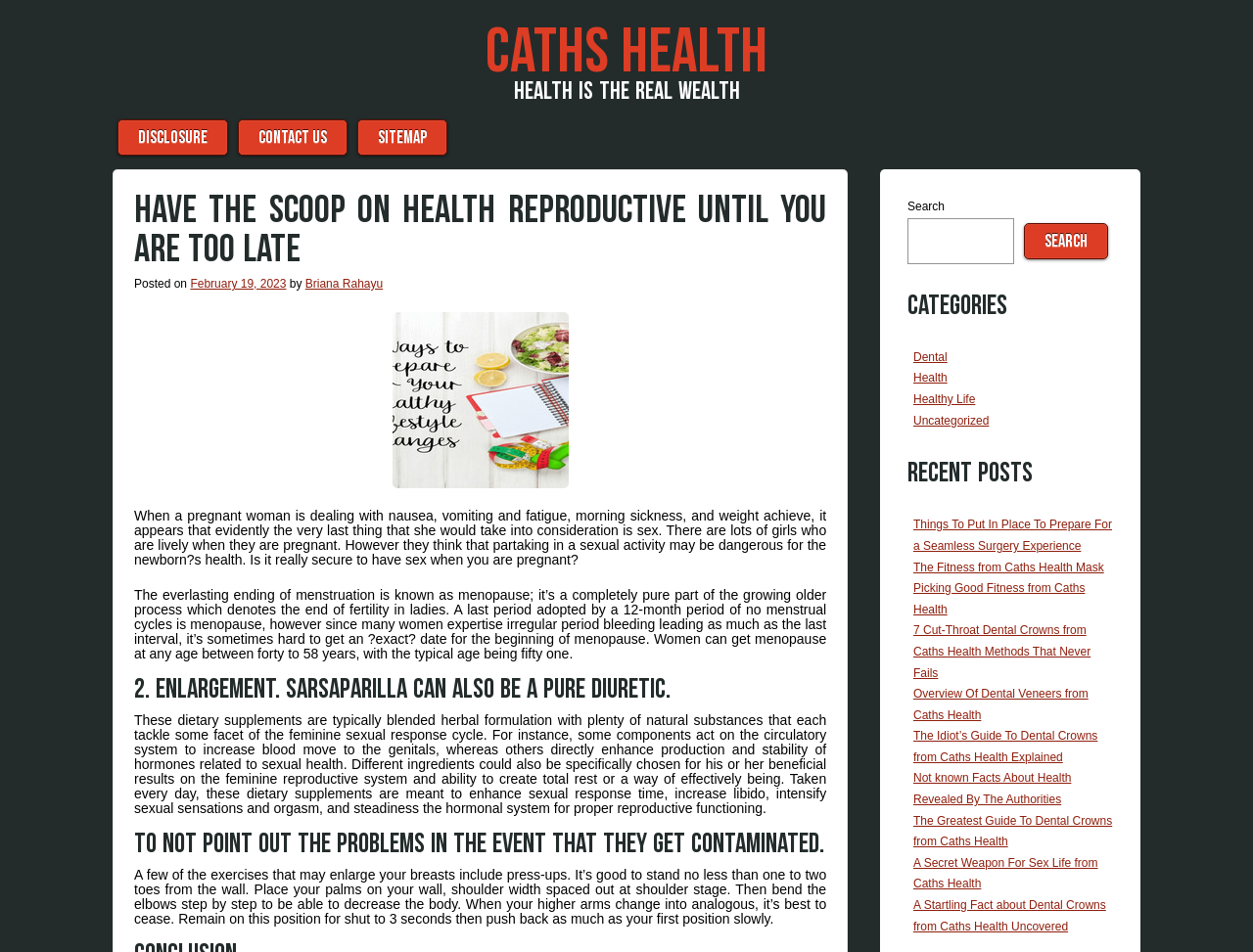Determine the bounding box coordinates for the area that should be clicked to carry out the following instruction: "Read the 'Things To Put In Place To Prepare For a Seamless Surgery Experience' post".

[0.729, 0.544, 0.888, 0.581]